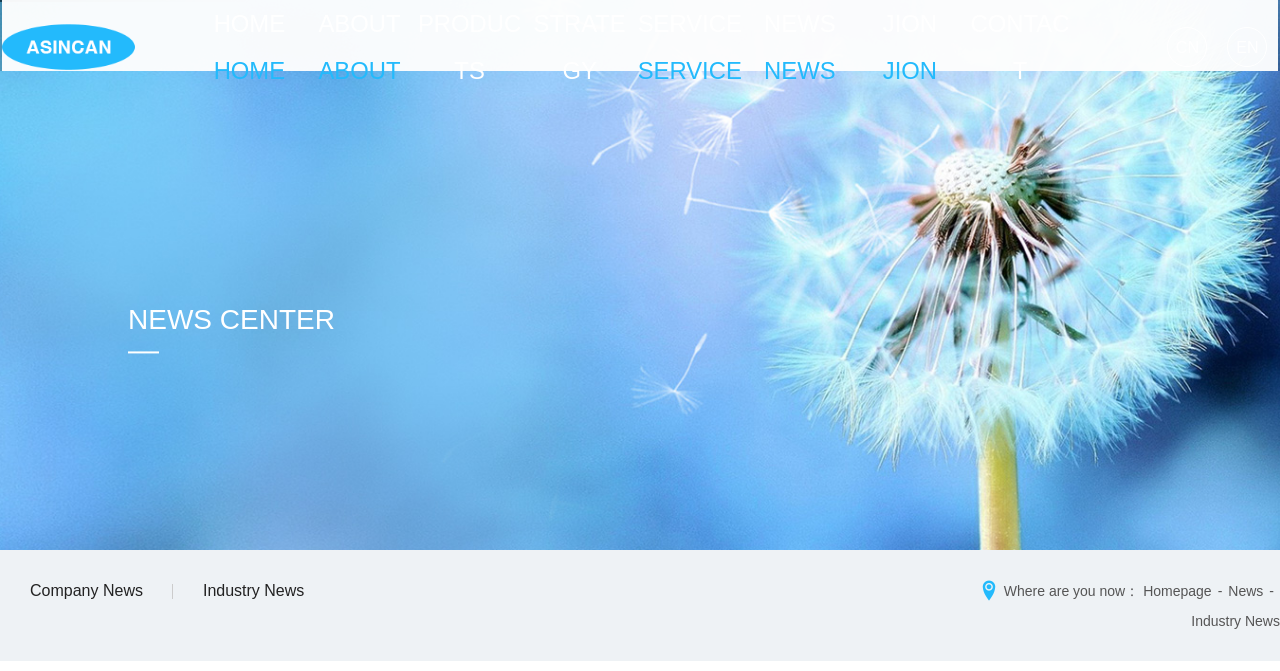Find the bounding box coordinates of the area that needs to be clicked in order to achieve the following instruction: "Go to HOME". The coordinates should be specified as four float numbers between 0 and 1, i.e., [left, top, right, bottom].

[0.185, 0.0, 0.263, 0.149]